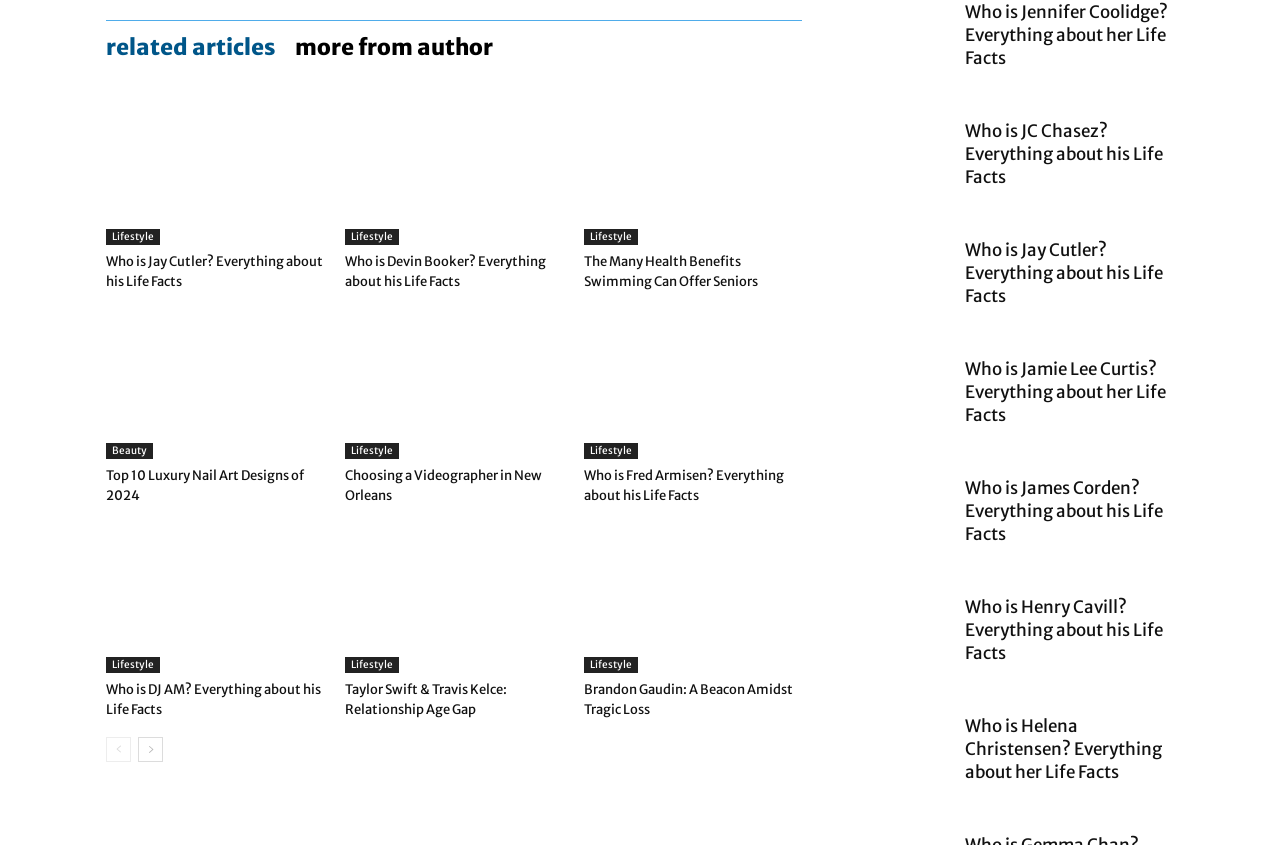What is the category of the article about Jay Cutler?
Give a thorough and detailed response to the question.

I looked at the link 'Jay Cutler' and its corresponding heading 'Who is Jay Cutler? Everything about his Life Facts' and found the category 'Lifestyle' associated with it.